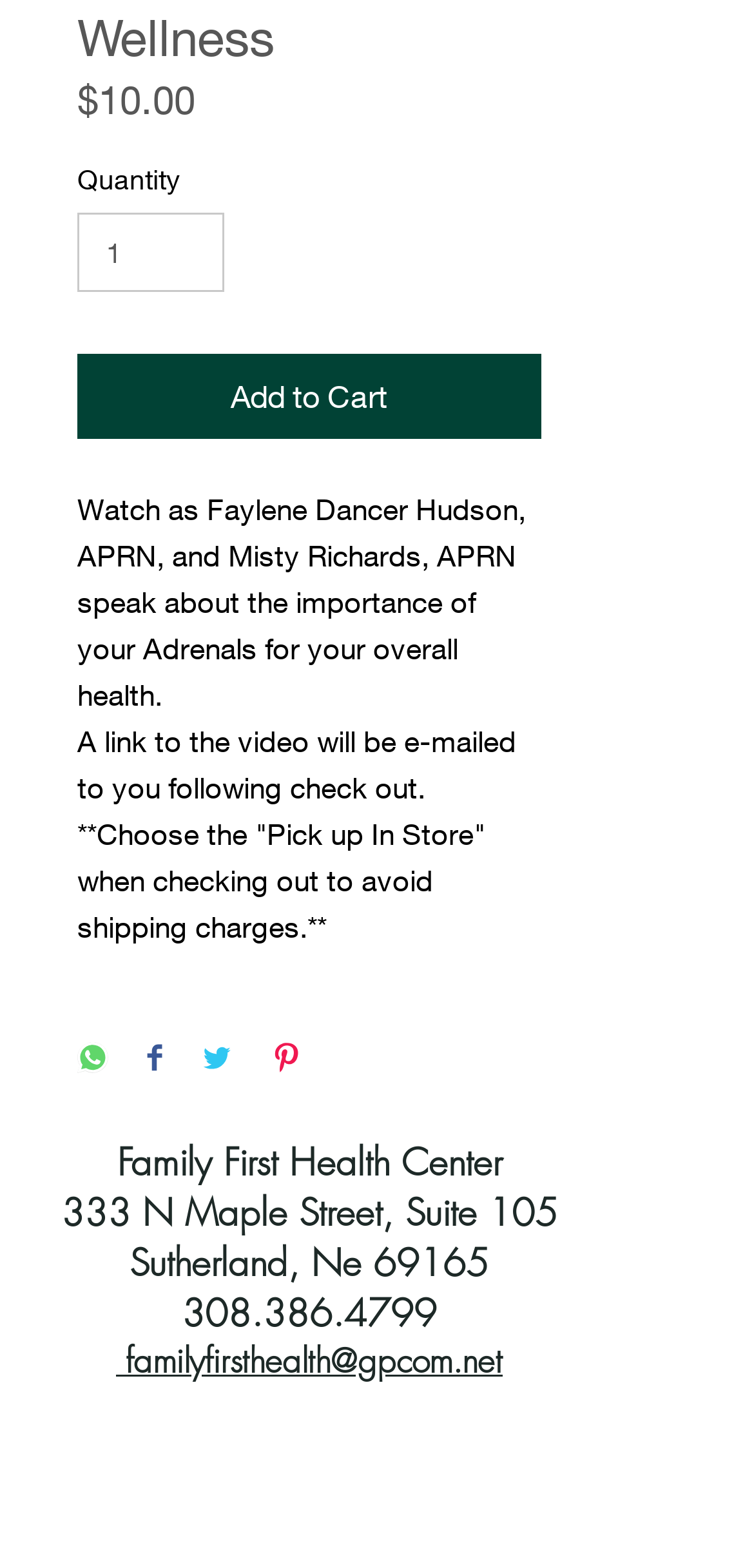Can you determine the bounding box coordinates of the area that needs to be clicked to fulfill the following instruction: "Share on WhatsApp"?

[0.103, 0.664, 0.144, 0.688]